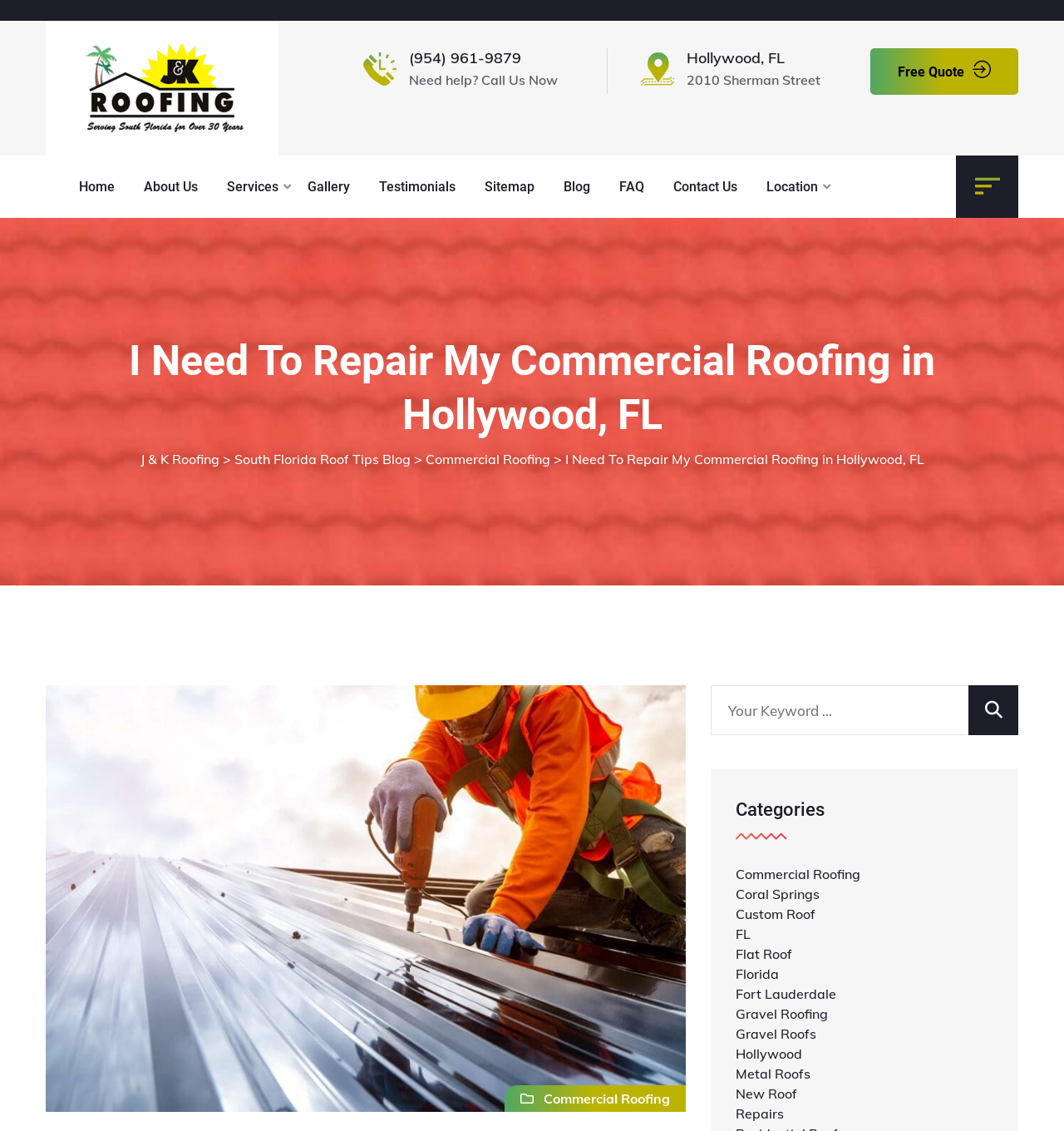Please provide a brief answer to the following inquiry using a single word or phrase:
What is the address of JK Roofing?

2010 Sherman Street